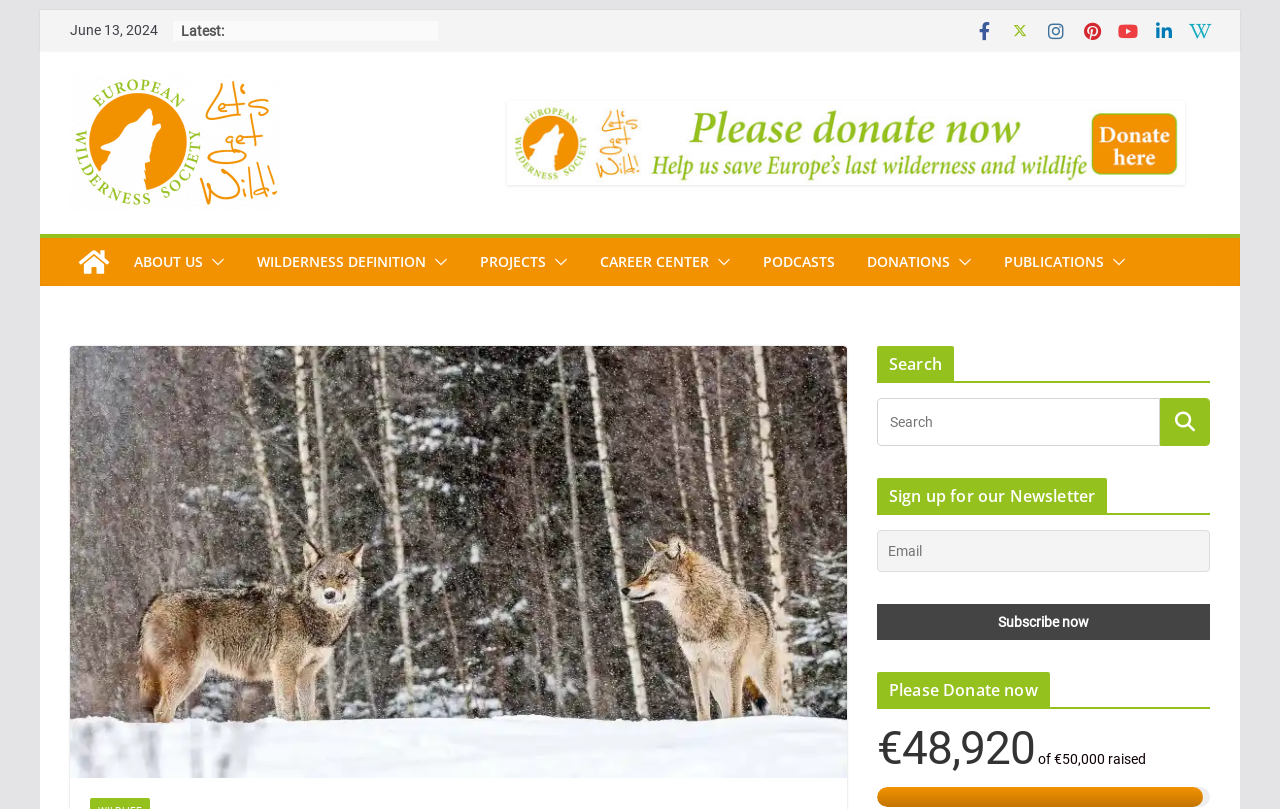What is the current progress of the donation goal?
We need a detailed and meticulous answer to the question.

The donation progress is displayed as a progress bar at the bottom of the webpage, with the current amount raised (€48,920) and the total goal (€50,000) written above it.